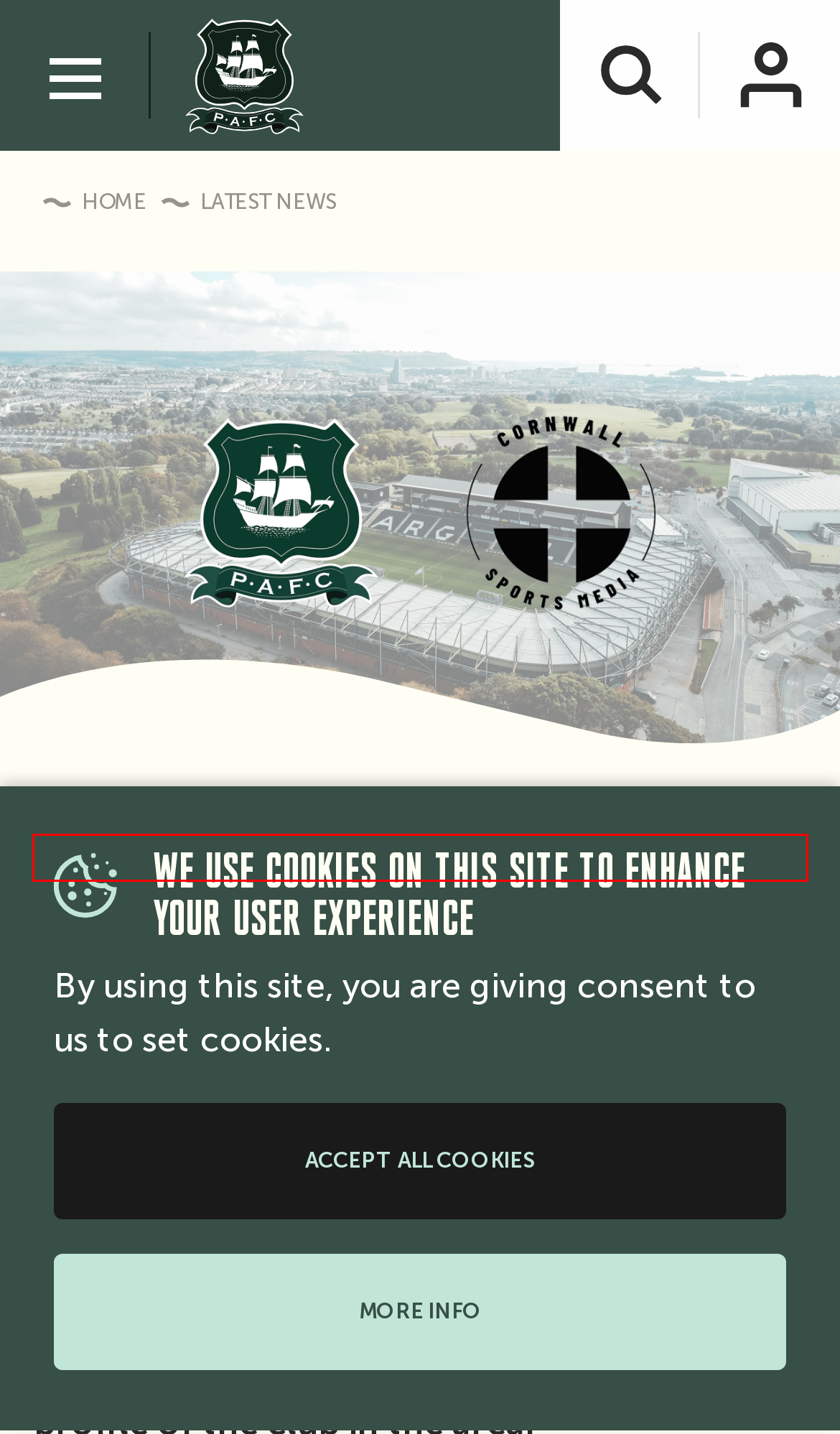Examine the webpage screenshot and identify the UI element enclosed in the red bounding box. Pick the webpage description that most accurately matches the new webpage after clicking the selected element. Here are the candidates:
A. League Table | Plymouth Argyle - PAFC
B. Applied Nutrition
– Applied Nutrition Ltd
C. Home - Argyle Community Trust
D. Plymouth Argyle Tickets | Home Park Tickets
E. Search Icon
F. Plymouth Argyle - PAFC
G. u18s Fixtures | Plymouth Argyle - PAFC
H. Women's Team Fixtures | Plymouth Argyle - PAFC

A